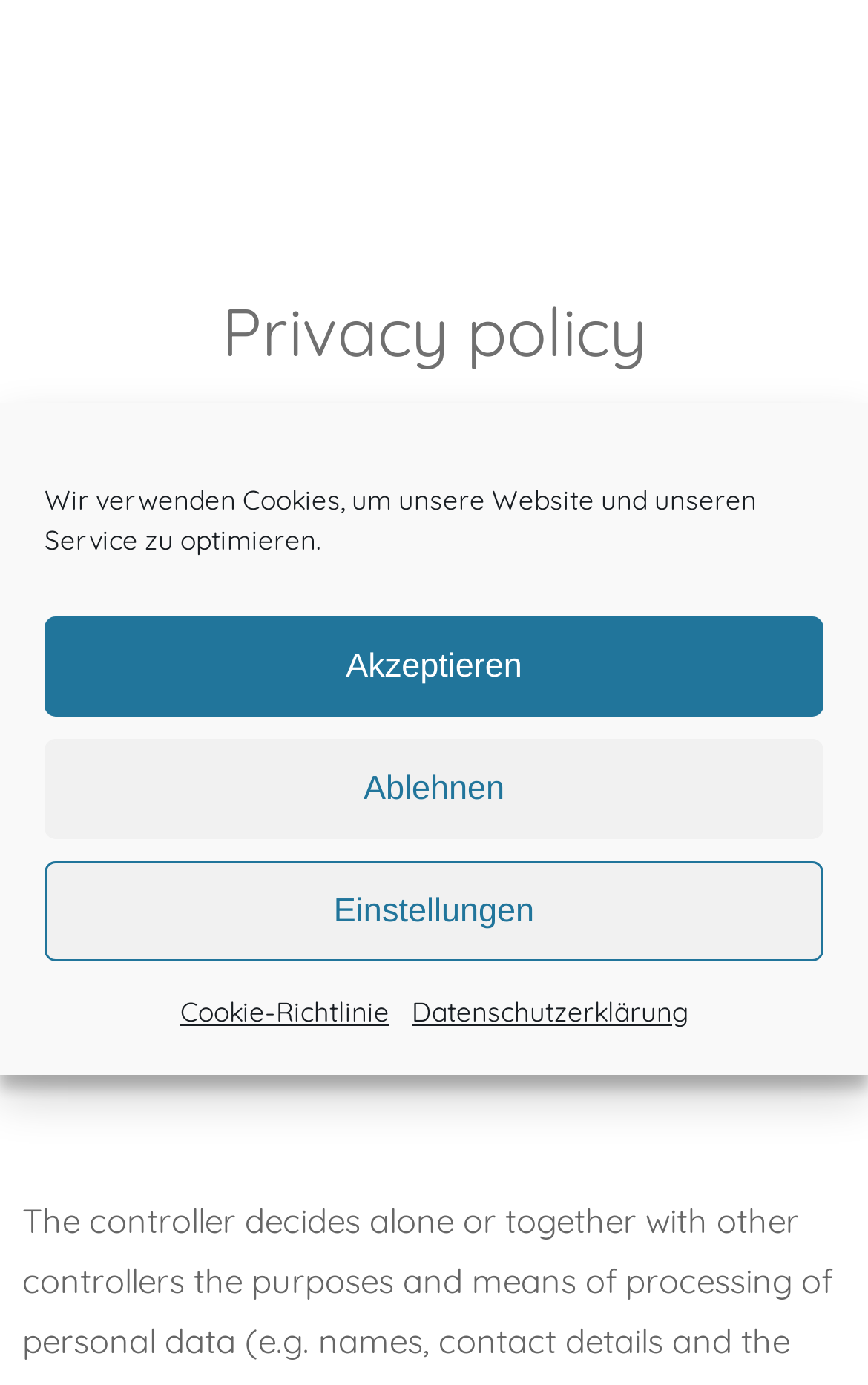What is the link to the data protection declaration?
Using the visual information, answer the question in a single word or phrase.

Datenschutzerklärung